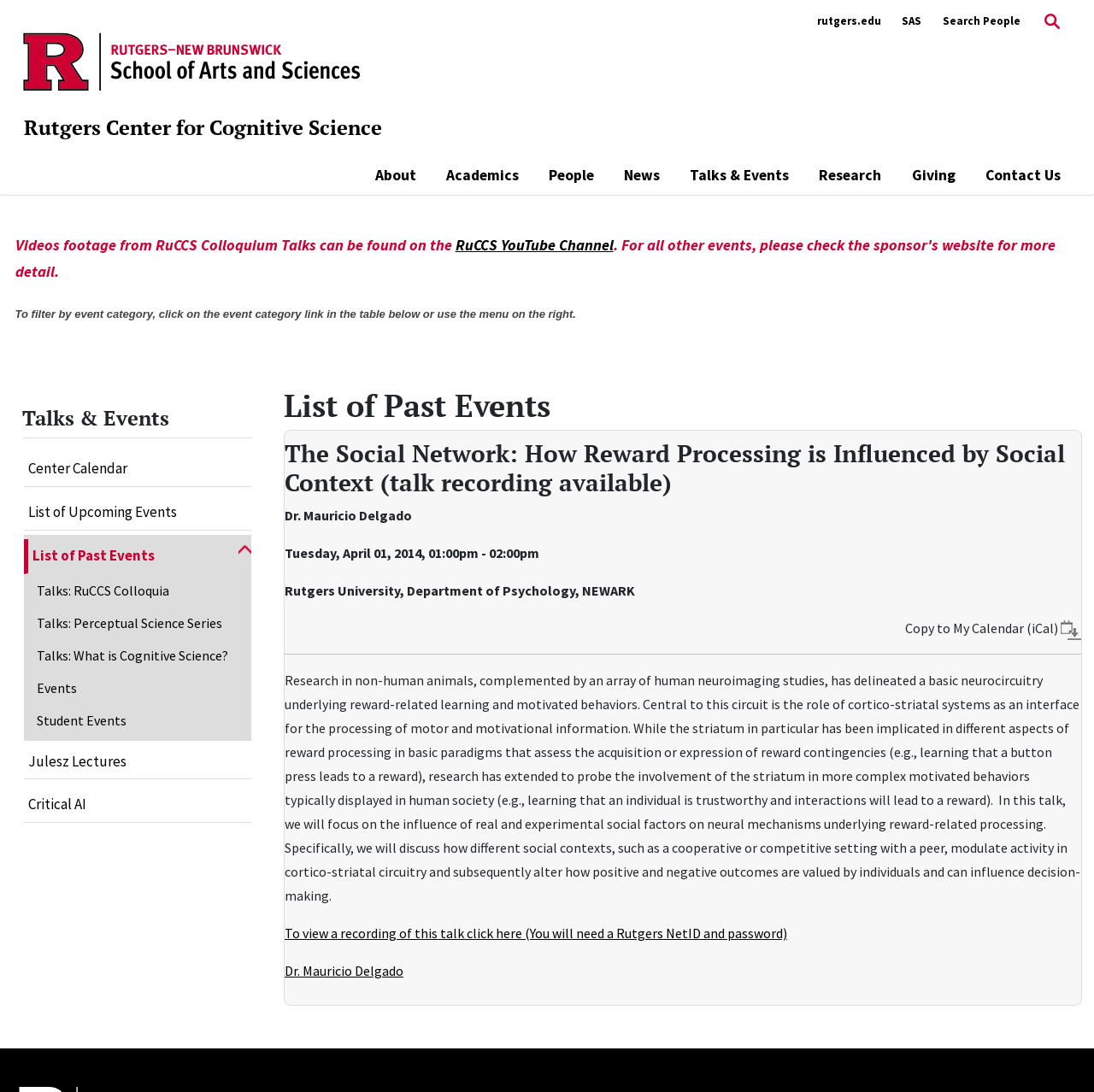Please identify the bounding box coordinates of the area I need to click to accomplish the following instruction: "Download the talk recording as iCal file".

[0.97, 0.567, 0.988, 0.583]